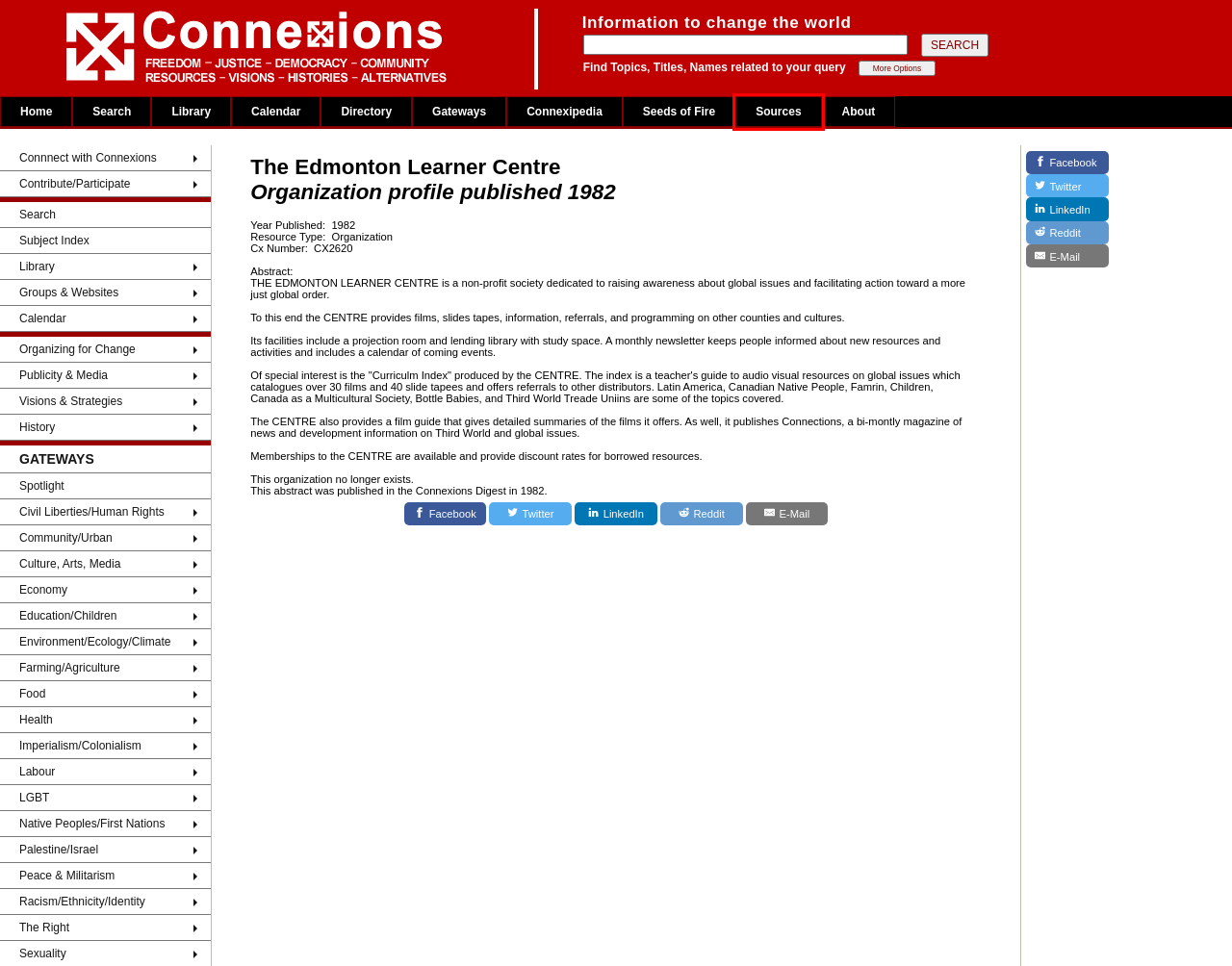You are provided with a screenshot of a webpage containing a red rectangle bounding box. Identify the webpage description that best matches the new webpage after the element in the bounding box is clicked. Here are the potential descriptions:
A. Media Sources
B. Education Sources
C. Sources for Journalists, Researchers, Writers
D. Sources Subject Index Experts and Information in Sources Directory 2012
E. Sources Calendar Event Calendar for Media and Journalists
F. Intelligent Search
G. Media Names & Numbers - Directory of Canada's print, broadcast and electronic media
H. Government Sources

C